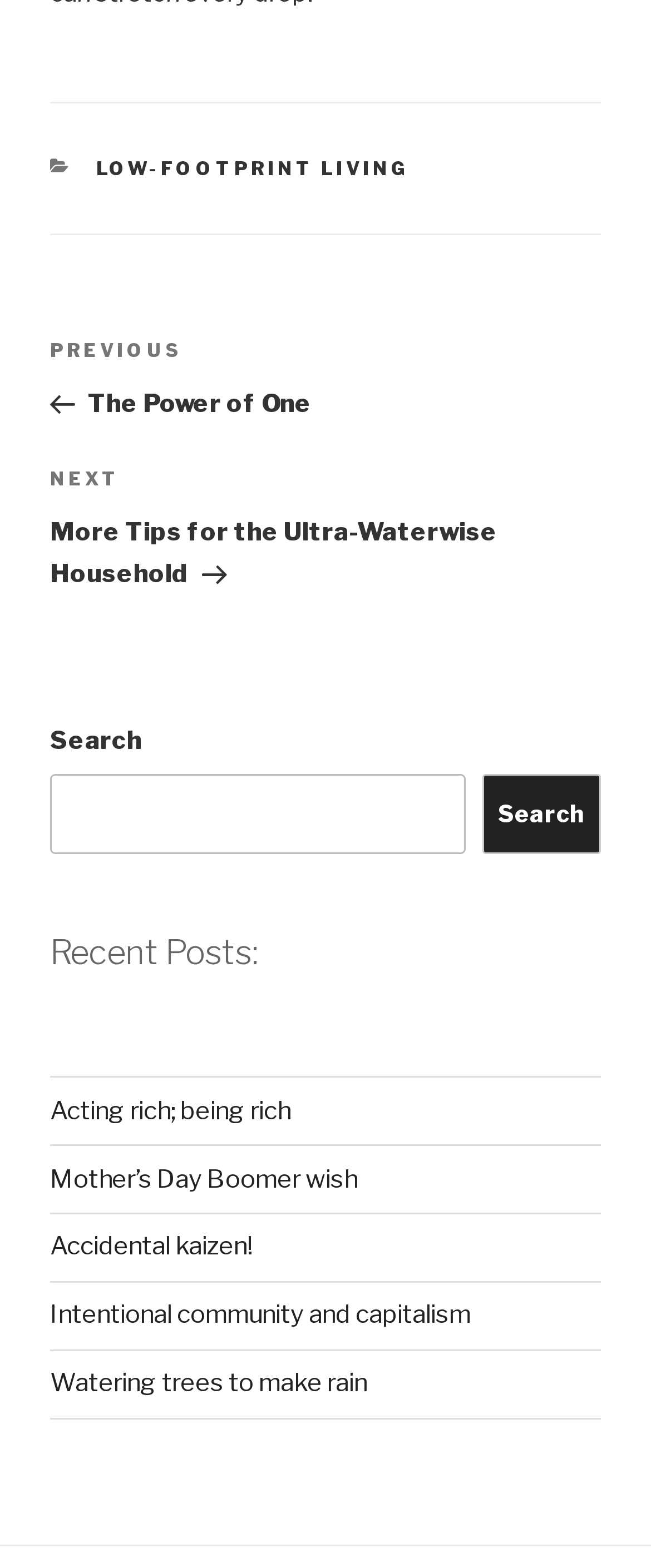Identify the bounding box coordinates of the specific part of the webpage to click to complete this instruction: "Click on 'Next Post'".

[0.077, 0.296, 0.923, 0.375]